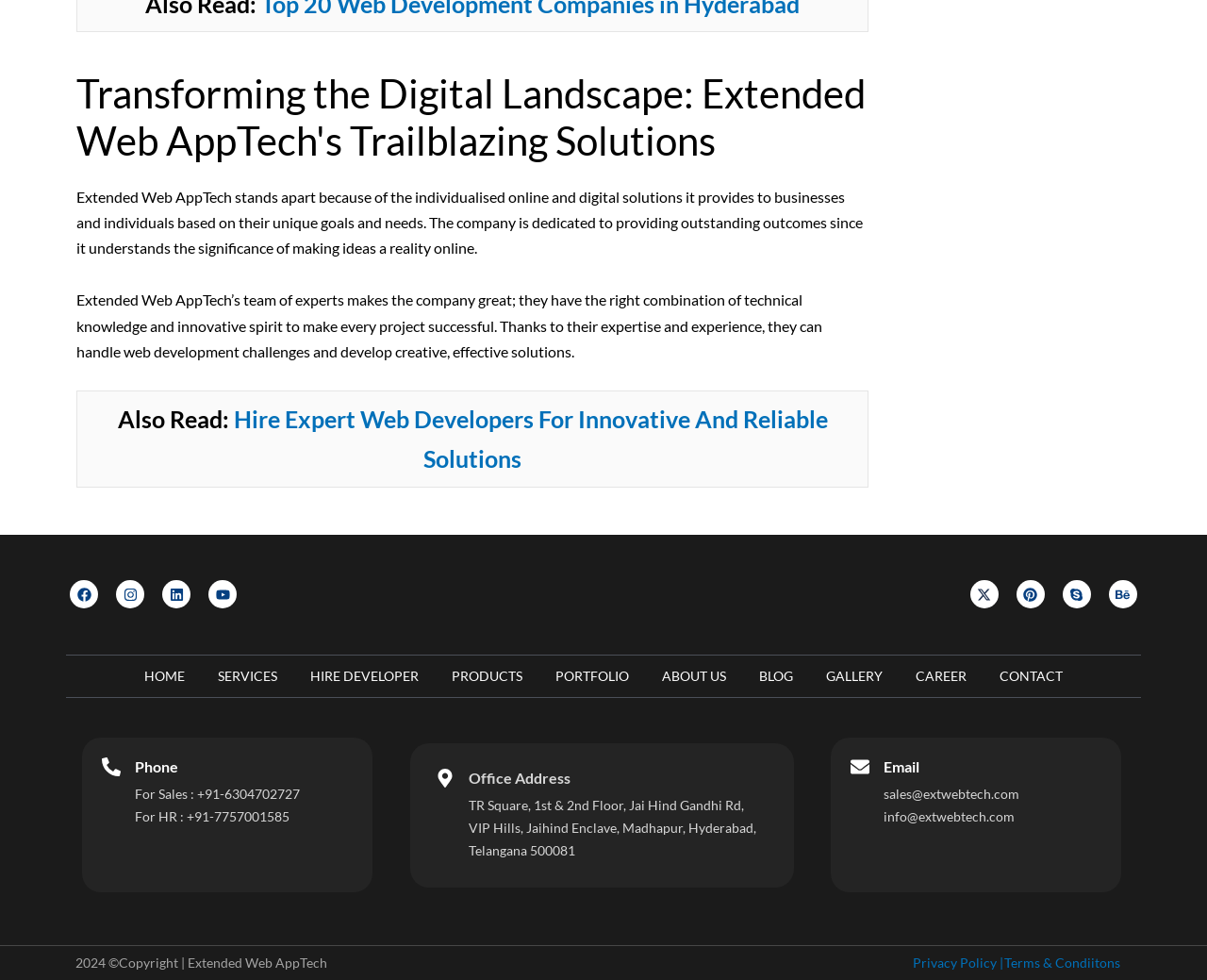Locate the bounding box coordinates of the clickable part needed for the task: "Call the sales phone number".

[0.163, 0.802, 0.248, 0.818]